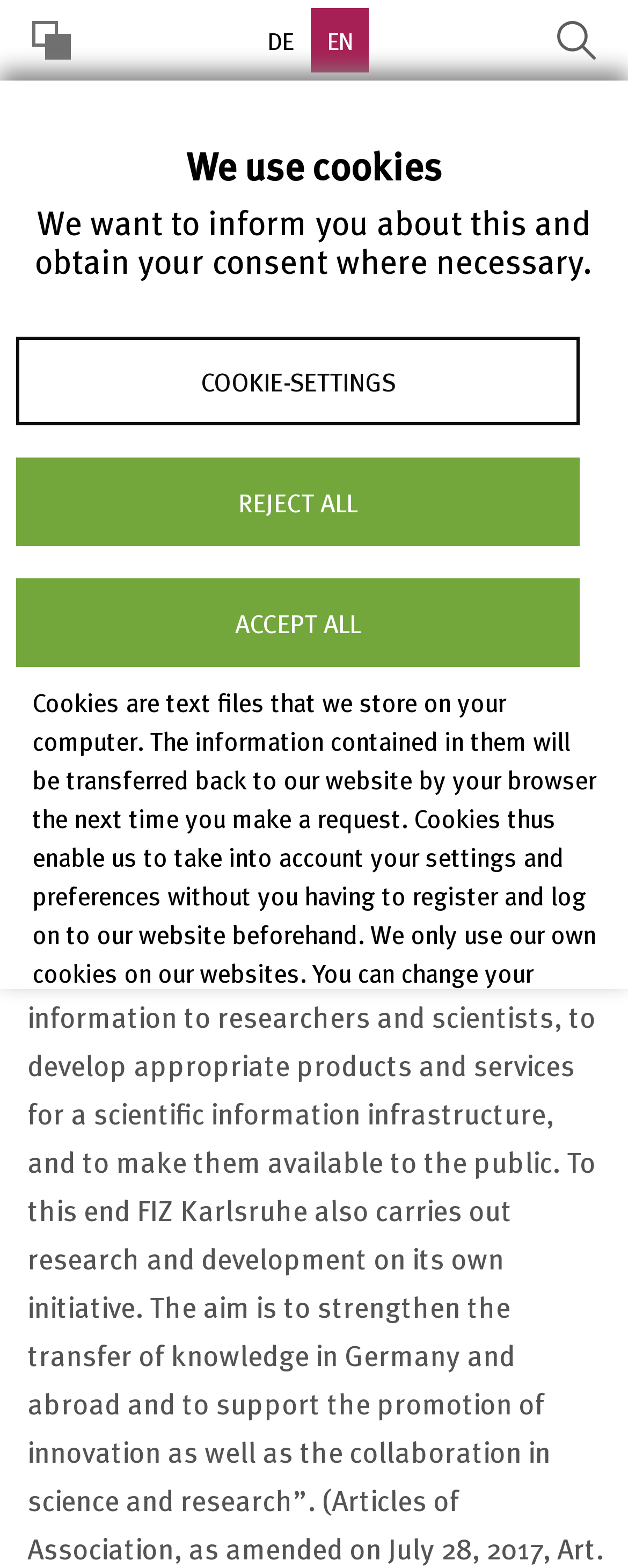Refer to the image and offer a detailed explanation in response to the question: What is the name of the institute mentioned on the webpage?

The name of the institute is mentioned in the text 'FIZ Karlsruhe – Leibniz Institute for Information Infrastructure', which is located below the main heading 'Public Corporate Governance Report 2017'.